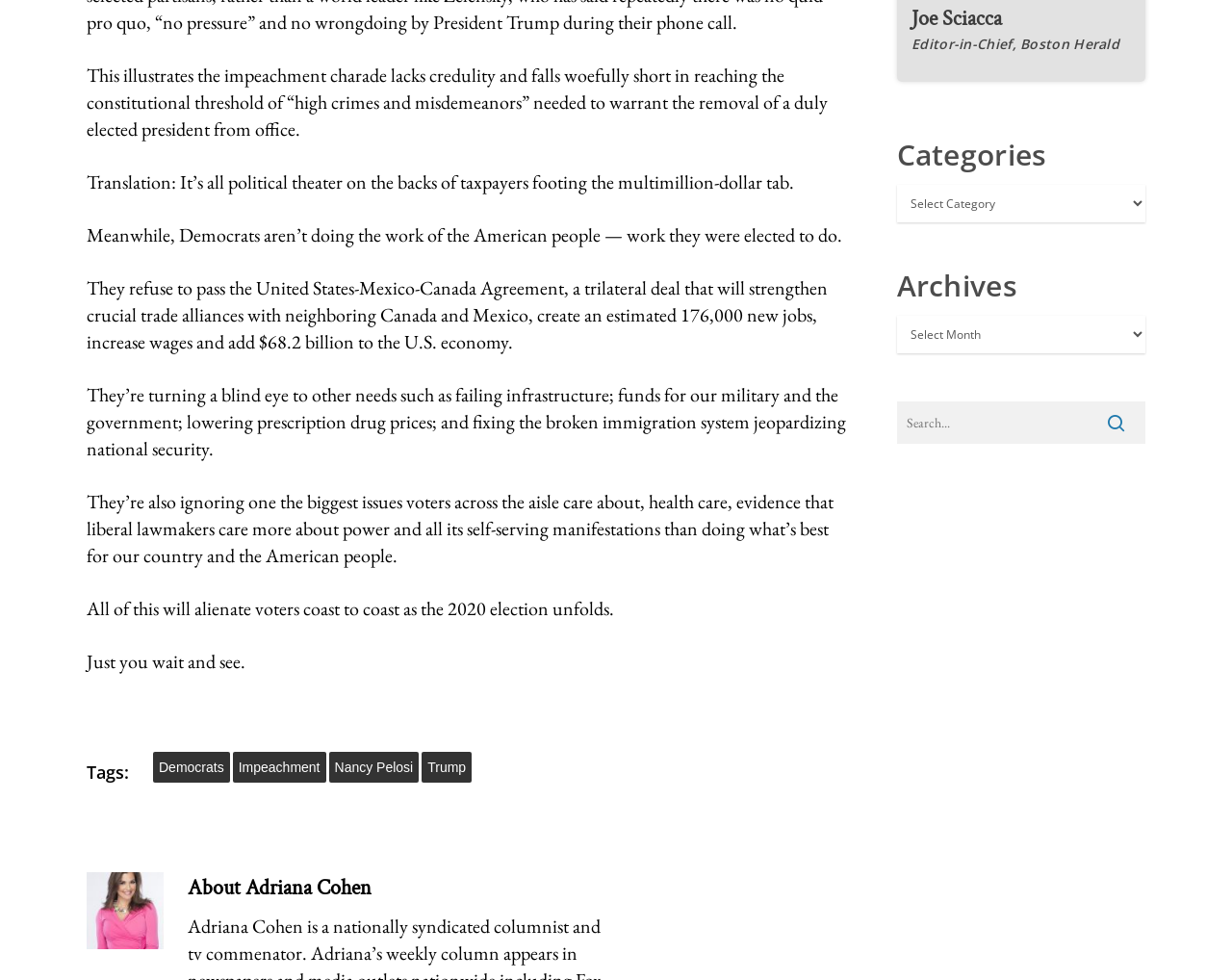Locate the bounding box coordinates of the area where you should click to accomplish the instruction: "Click to see the New 2021 Forester MBS 2401B Class C Motorhome by Forest River at RVWholesalers.com".

None